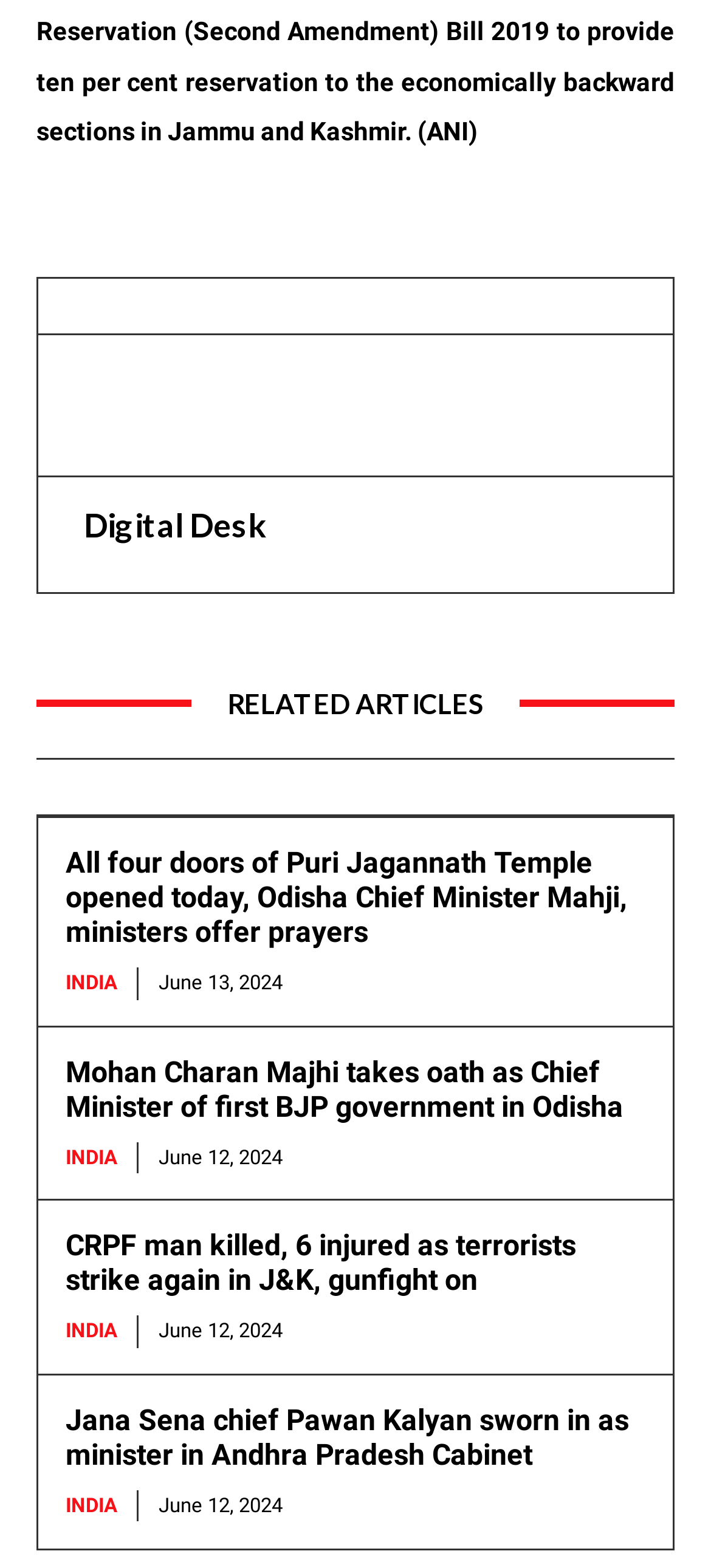Please identify the bounding box coordinates of the clickable region that I should interact with to perform the following instruction: "Read about Jana Sena chief Pawan Kalyan". The coordinates should be expressed as four float numbers between 0 and 1, i.e., [left, top, right, bottom].

[0.092, 0.894, 0.885, 0.939]